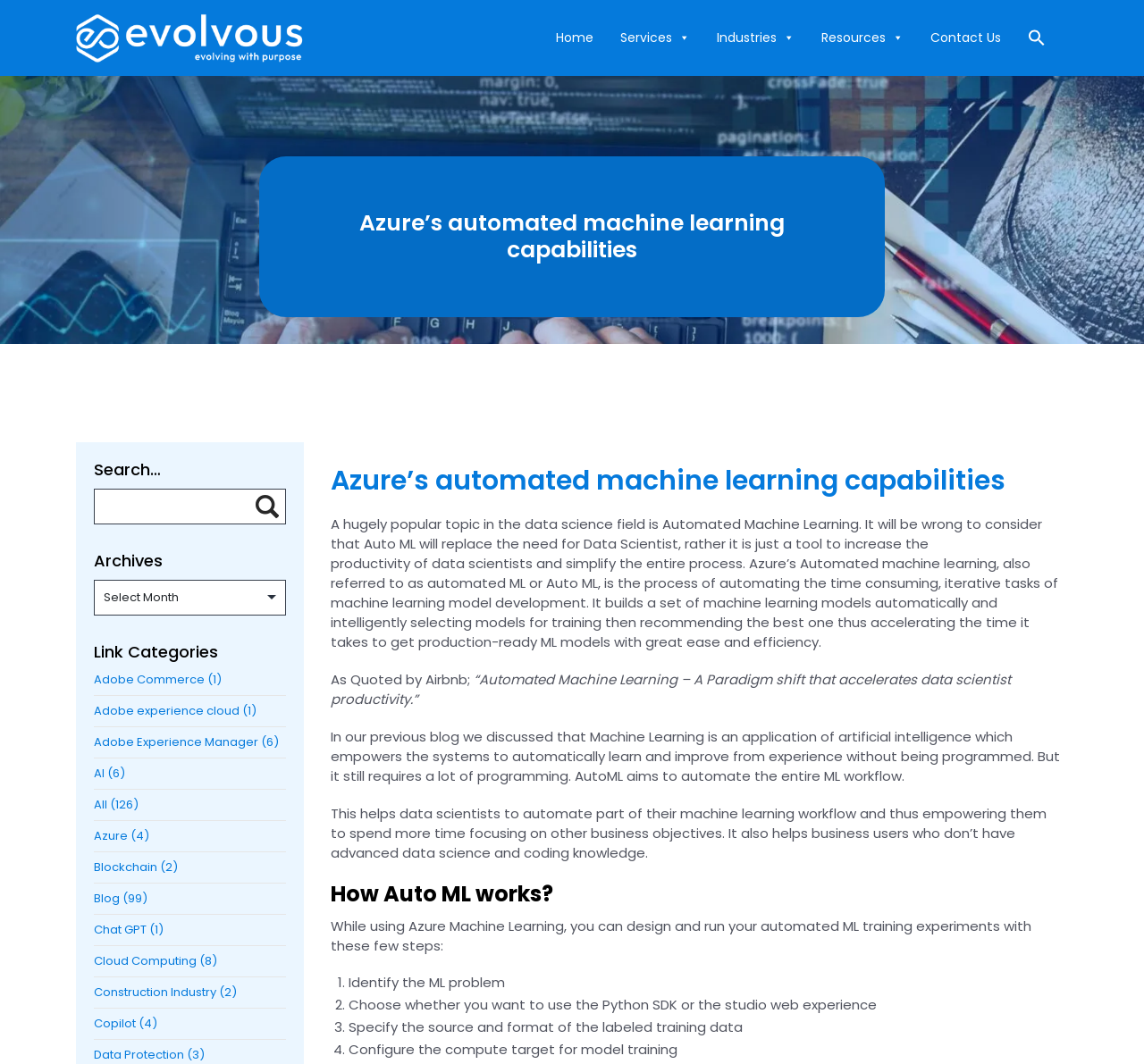What is the first step in designing and running automated ML training experiments?
Kindly offer a comprehensive and detailed response to the question.

The webpage provides a step-by-step guide on how to design and run automated ML training experiments, and the first step is to identify the ML problem, which is a crucial step in the process.